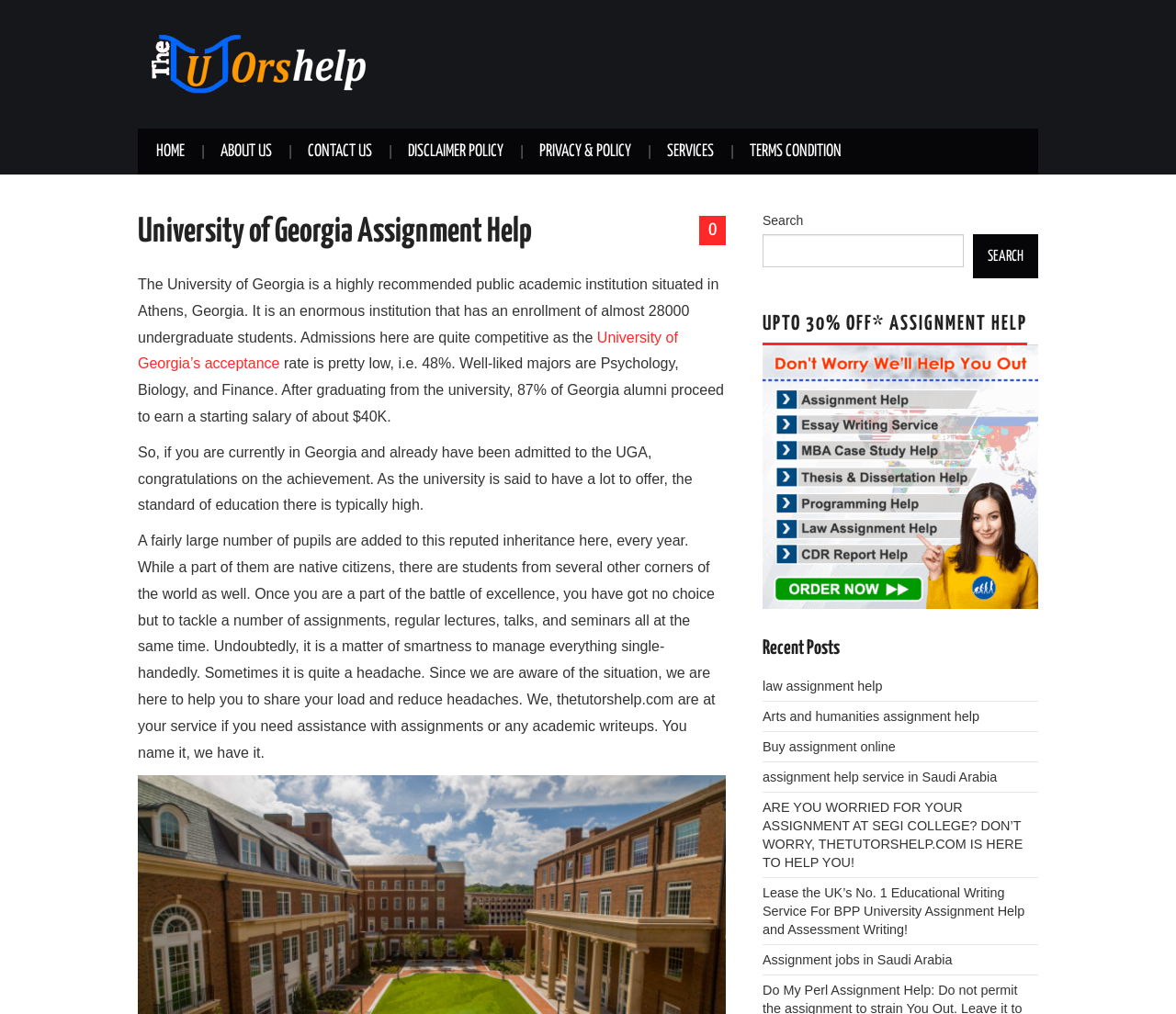What is the purpose of thetutorshelp.com? Examine the screenshot and reply using just one word or a brief phrase.

To provide assignment help